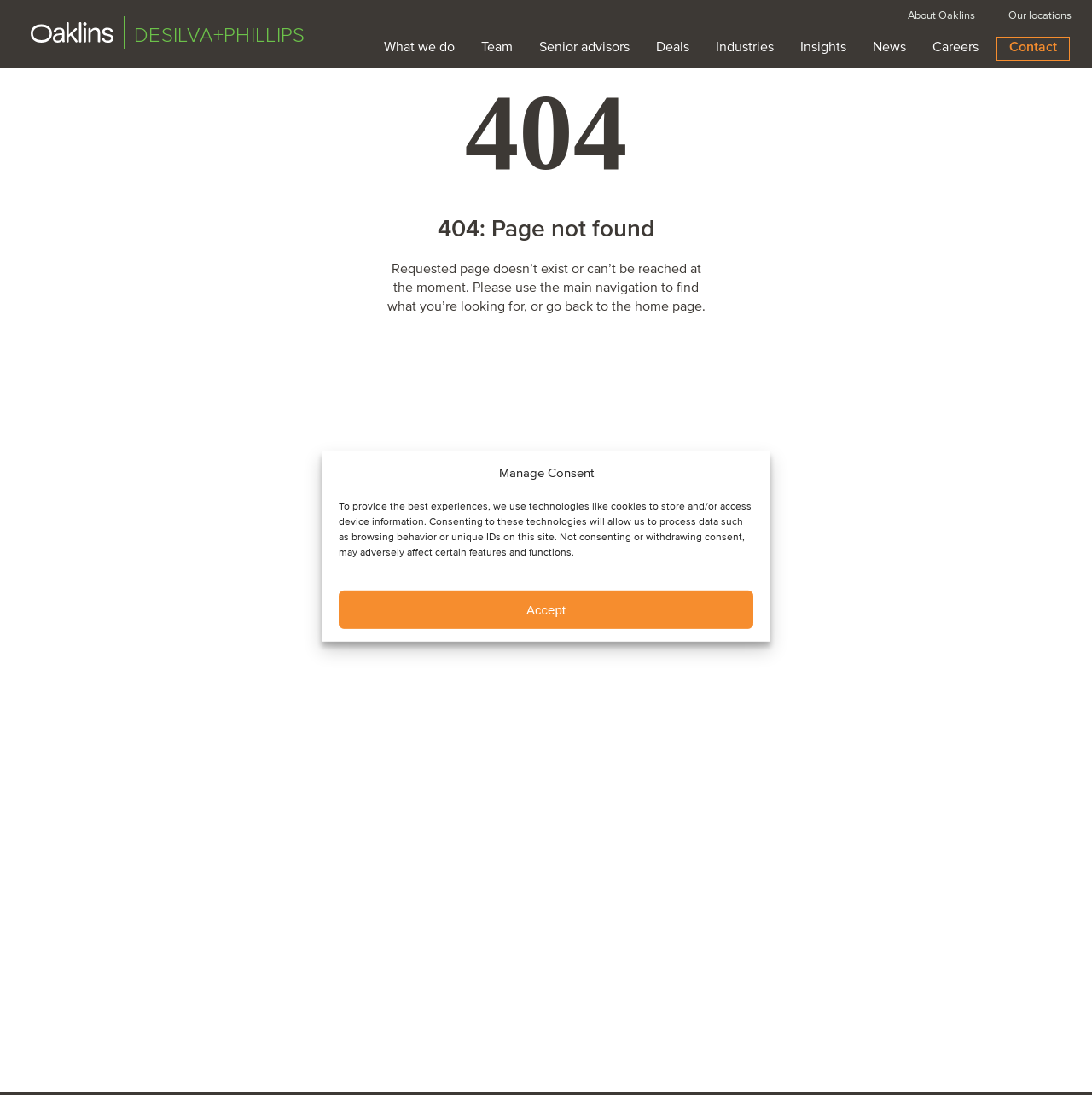Kindly provide the bounding box coordinates of the section you need to click on to fulfill the given instruction: "go to Oaklins DeSilva+Phillips".

[0.028, 0.015, 0.114, 0.044]